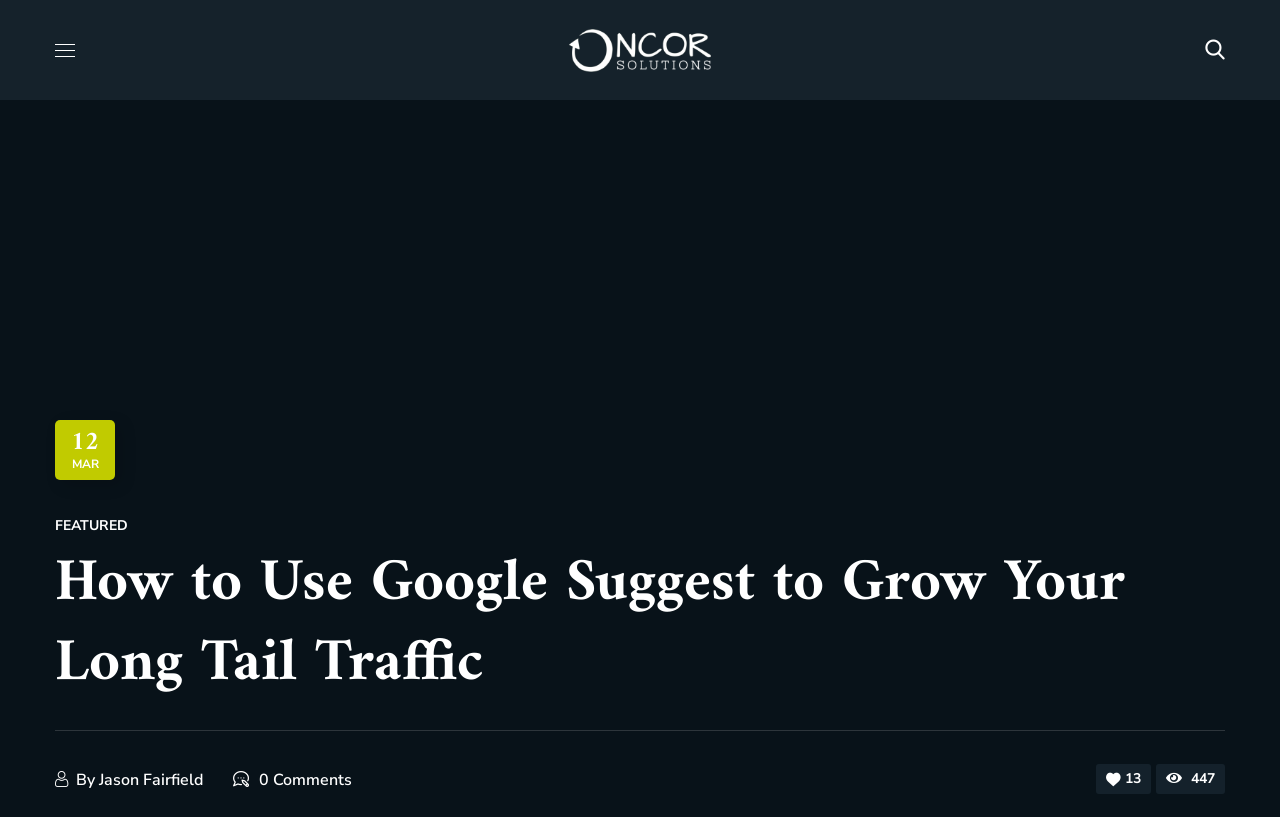What is the month of publication of this article?
Answer the question with detailed information derived from the image.

I found the month of publication by looking at the text 'MAR' which is likely to be an abbreviation for March, and it is adjacent to a text '12' which could be the day of publication.